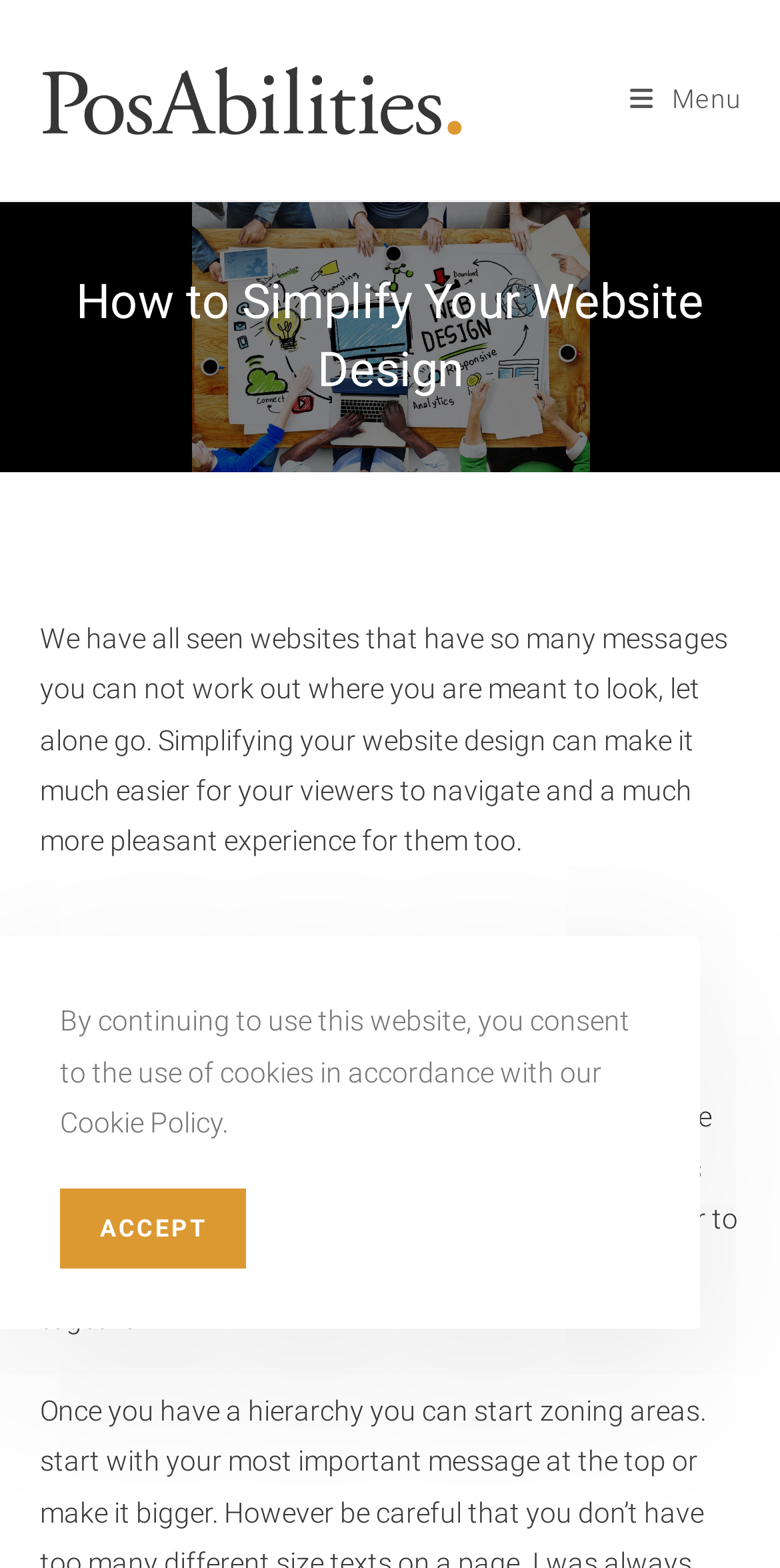Please answer the following question using a single word or phrase: What is the name of the website or company?

PosAbilities